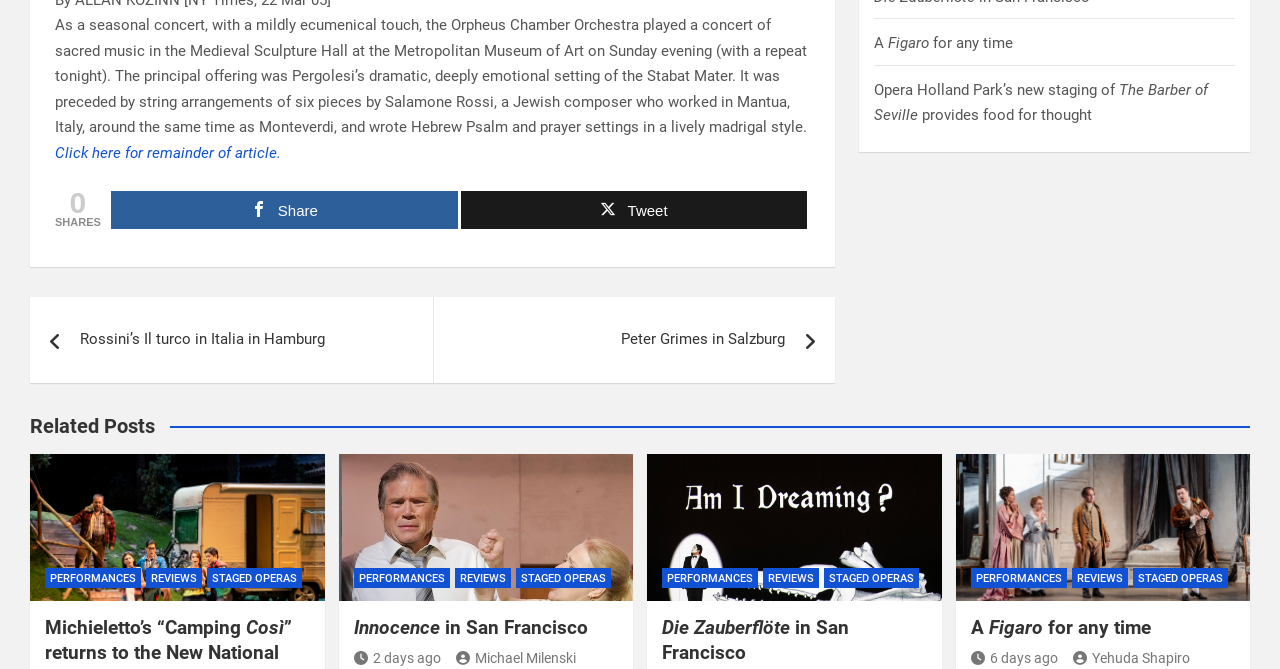Extract the bounding box coordinates for the UI element described as: "Performances".

[0.276, 0.848, 0.351, 0.879]